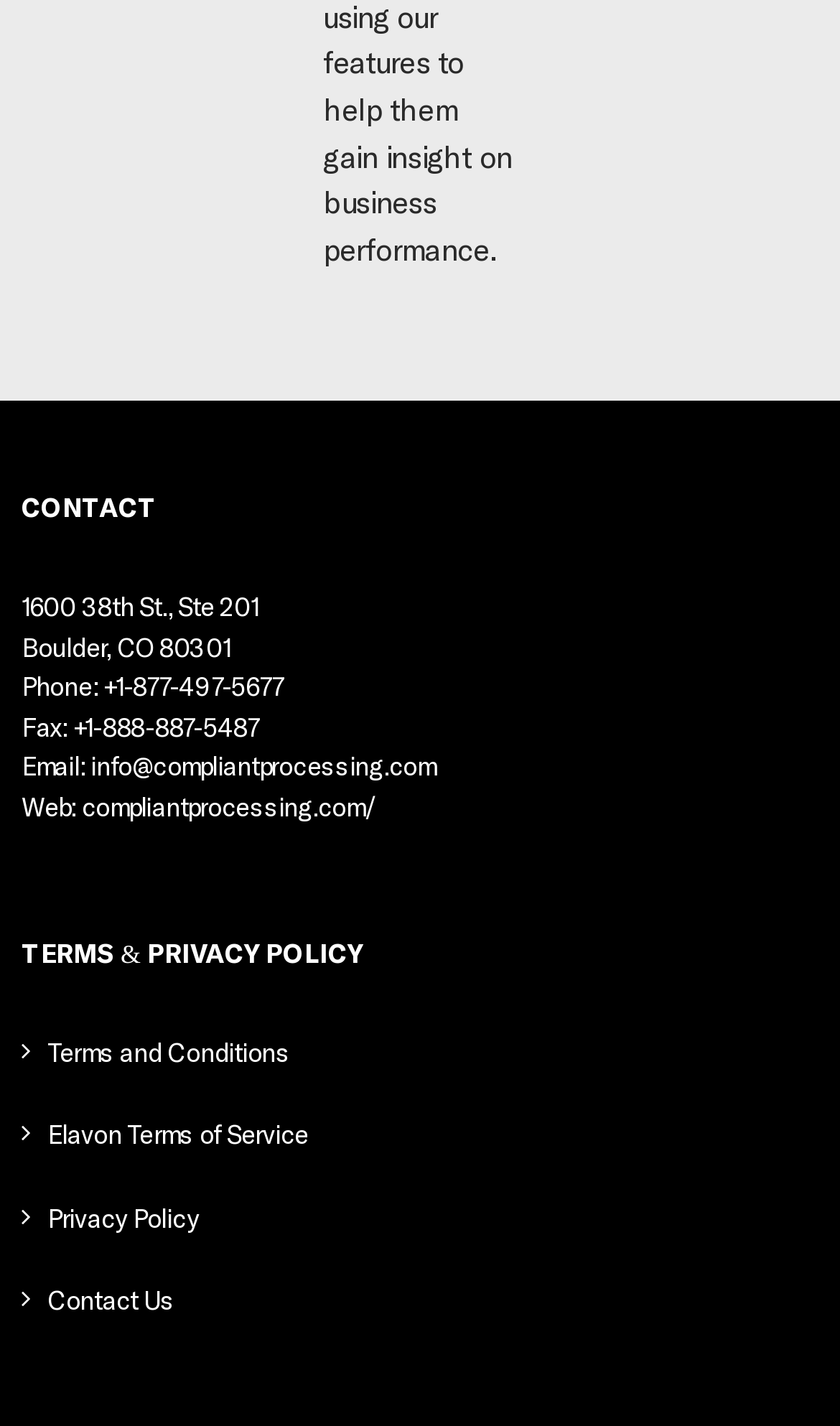Please pinpoint the bounding box coordinates for the region I should click to adhere to this instruction: "View contact information".

[0.026, 0.342, 0.974, 0.369]